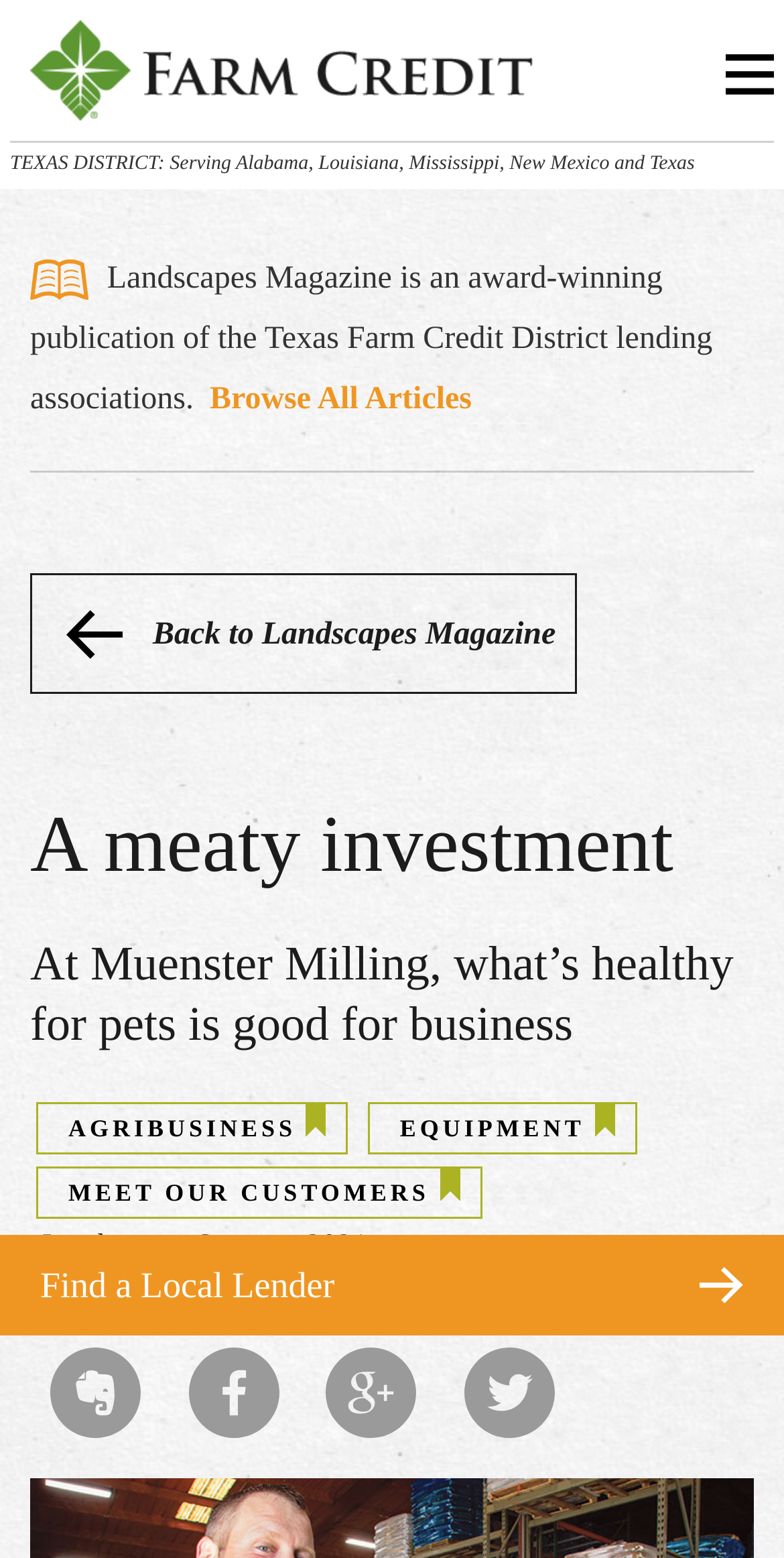Summarize the webpage comprehensively, mentioning all visible components.

The webpage appears to be an article or blog post from Landscapes Magazine, a publication of the Texas Farm Credit District lending associations. The title of the article is "A meaty investment" and is displayed prominently at the top of the page. Below the title, there is a horizontal separator line.

The article is divided into sections, with a subheading "TEXAS DISTRICT: Serving Alabama, Louisiana, Mississippi, New Mexico and Texas" located near the top of the page. This section features a publication icon and a brief description of Landscapes Magazine.

Below this section, there is a link to "Browse All Articles" and another horizontal separator line. The main content of the article begins with a heading "A meaty investment" and is followed by a paragraph of text that reads "At Muenster Milling, what’s healthy for pets is good for business".

The page also features several links to other categories, including "AGRIBUSINESS", "EQUIPMENT", and "MEET OUR CUSTOMERS", each accompanied by an image. These links are arranged horizontally across the page.

Near the bottom of the page, there is a section with the title "Landscapes Summer 2021" and several links to social media platforms, each represented by an icon. There are also links to "Find a Local Lender" and "Back To Top" located at the bottom of the page.

Overall, the webpage has a clean and organized layout, with clear headings and concise text. The use of images and icons adds visual interest to the page.